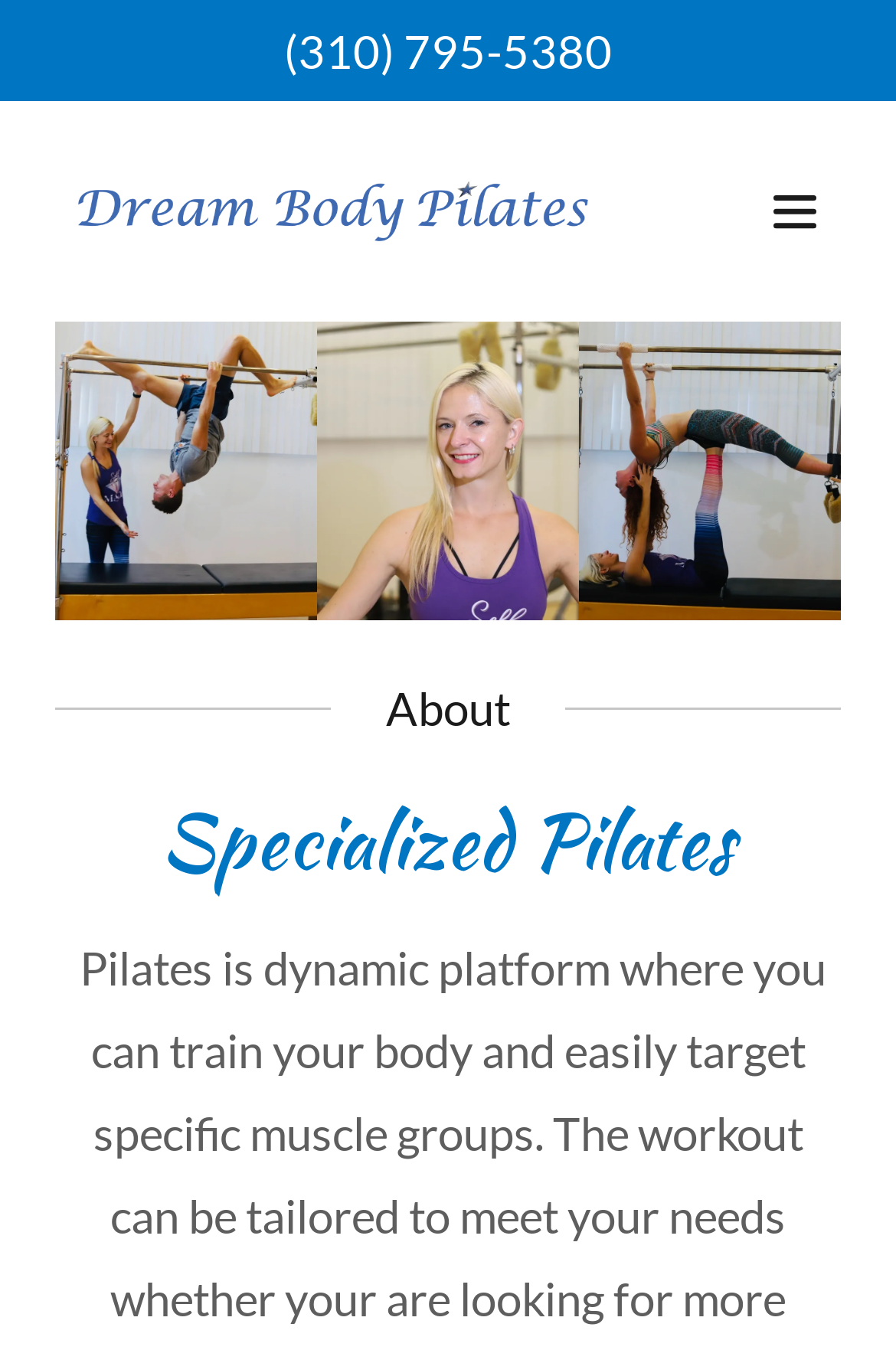Extract the bounding box coordinates for the UI element described as: "title="Dream Body Pilates"".

[0.082, 0.088, 0.655, 0.225]